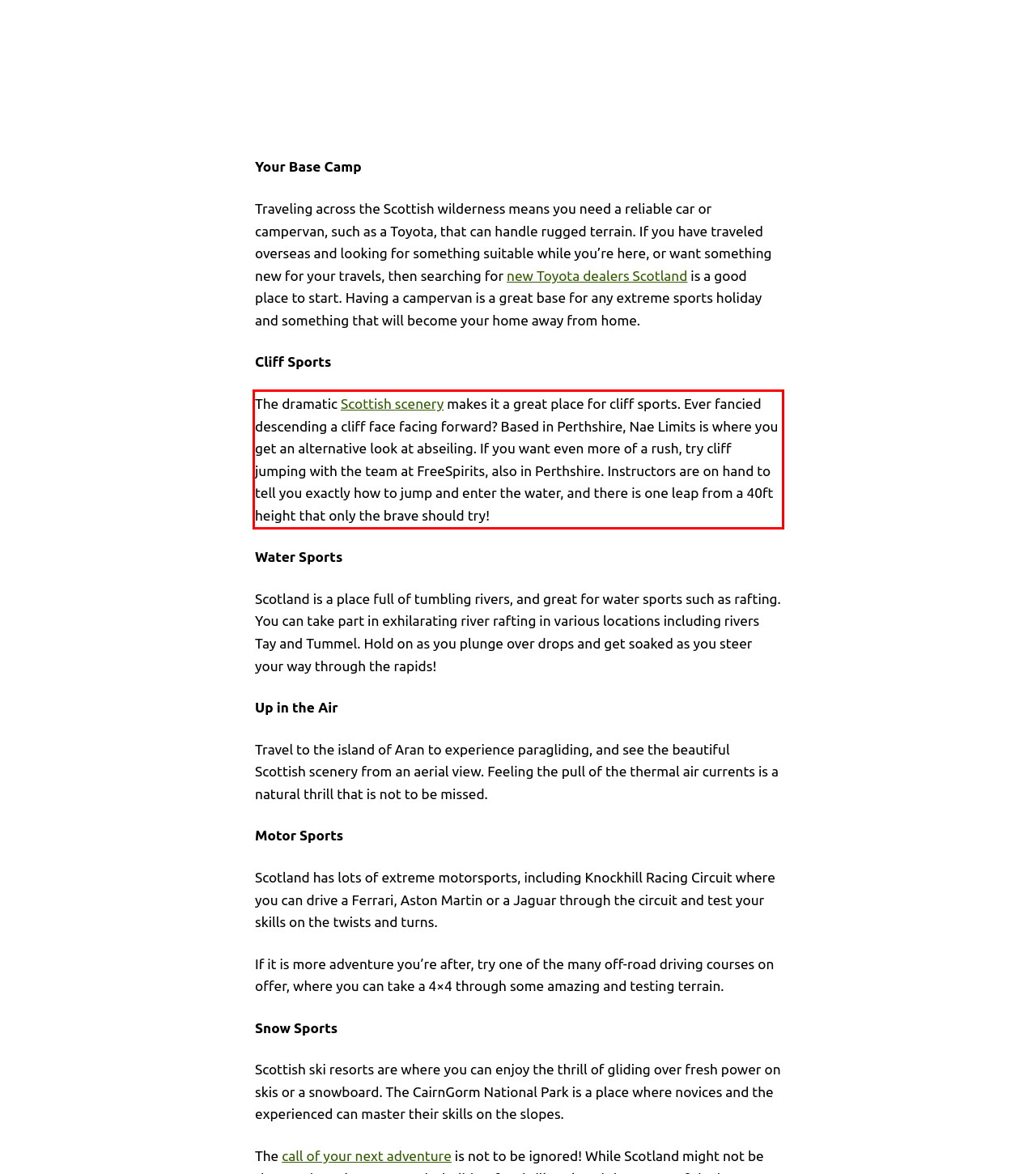Using the provided webpage screenshot, identify and read the text within the red rectangle bounding box.

The dramatic Scottish scenery makes it a great place for cliff sports. Ever fancied descending a cliff face facing forward? Based in Perthshire, Nae Limits is where you get an alternative look at abseiling. If you want even more of a rush, try cliff jumping with the team at FreeSpirits, also in Perthshire. Instructors are on hand to tell you exactly how to jump and enter the water, and there is one leap from a 40ft height that only the brave should try!